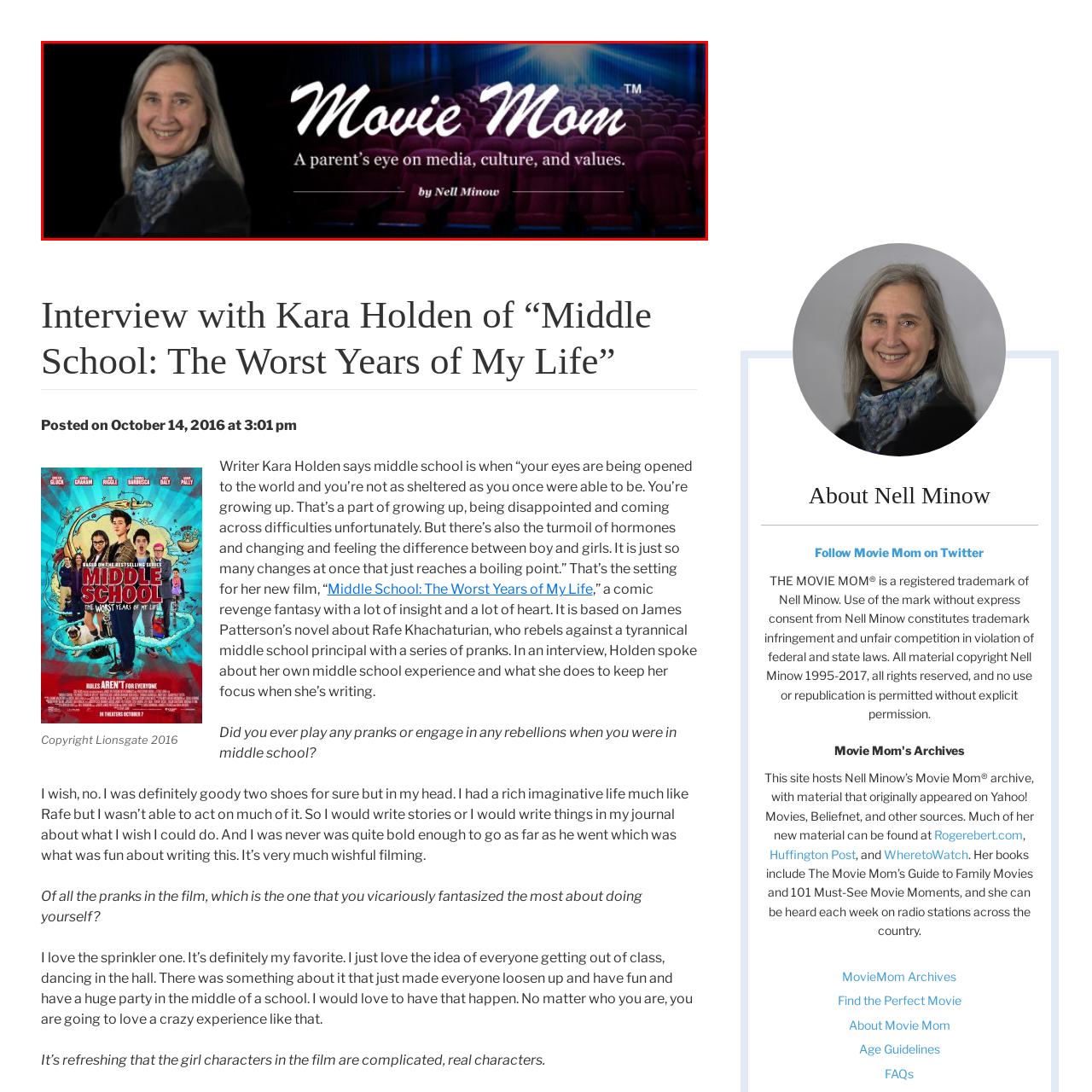What is the color of the script in the 'Movie Mom' logo?
Assess the image contained within the red bounding box and give a detailed answer based on the visual elements present in the image.

The caption specifically describes the script in the 'Movie Mom' logo as 'elegant white', which indicates the color of the text.